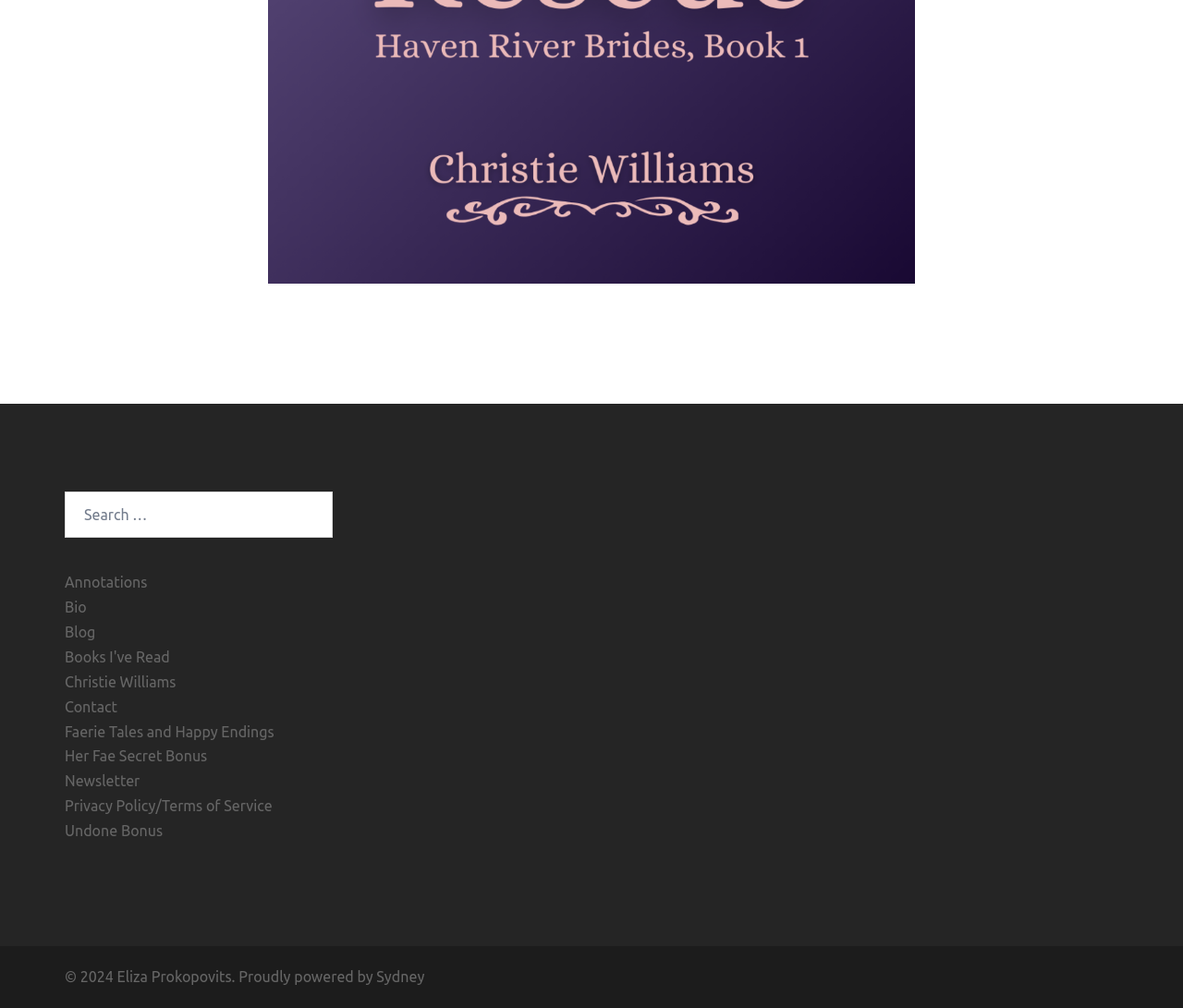Identify the bounding box coordinates for the UI element described by the following text: "Blog". Provide the coordinates as four float numbers between 0 and 1, in the format [left, top, right, bottom].

[0.055, 0.619, 0.081, 0.635]